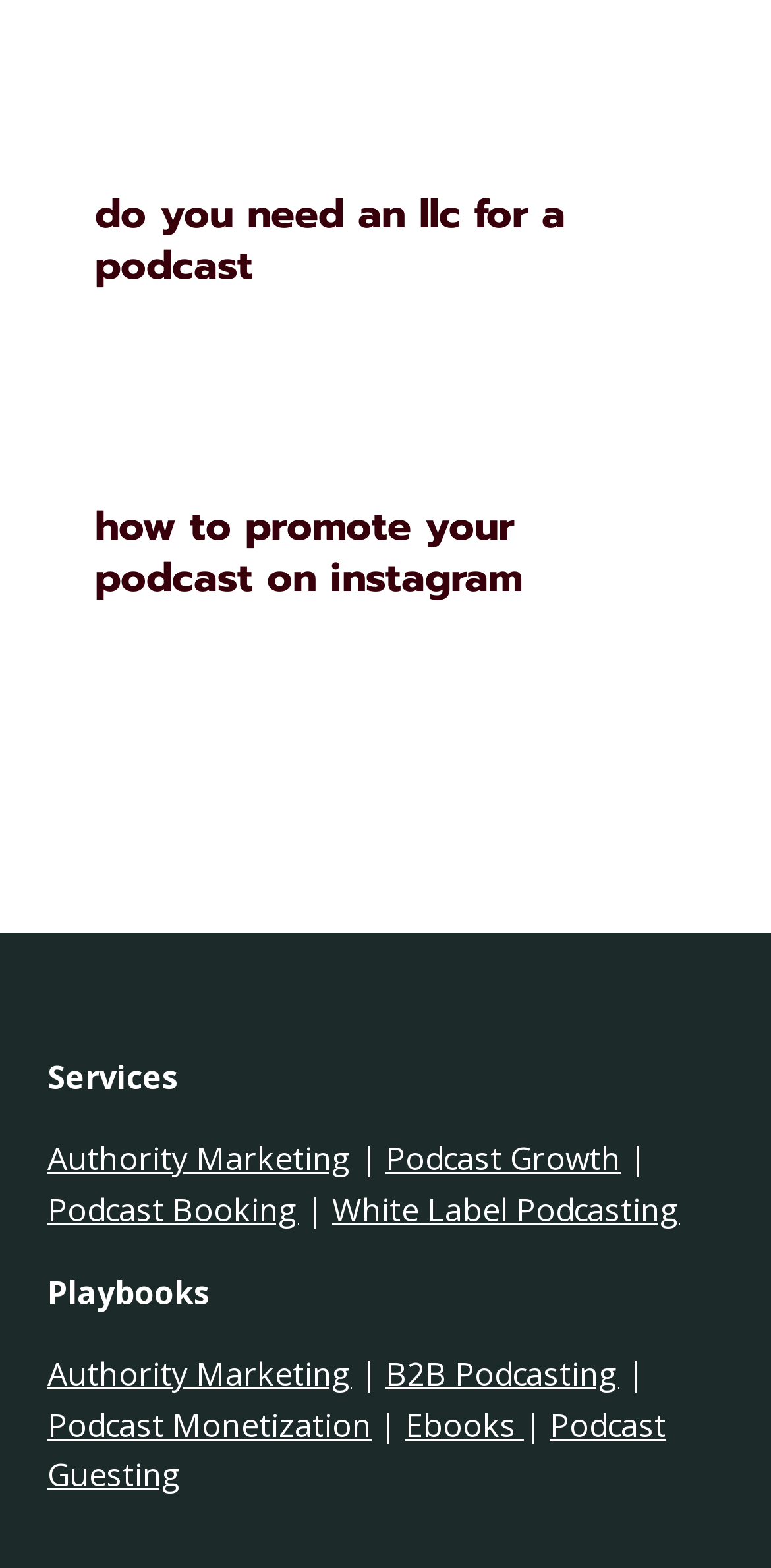Identify the coordinates of the bounding box for the element described below: "Podcast Growth". Return the coordinates as four float numbers between 0 and 1: [left, top, right, bottom].

[0.5, 0.725, 0.805, 0.753]